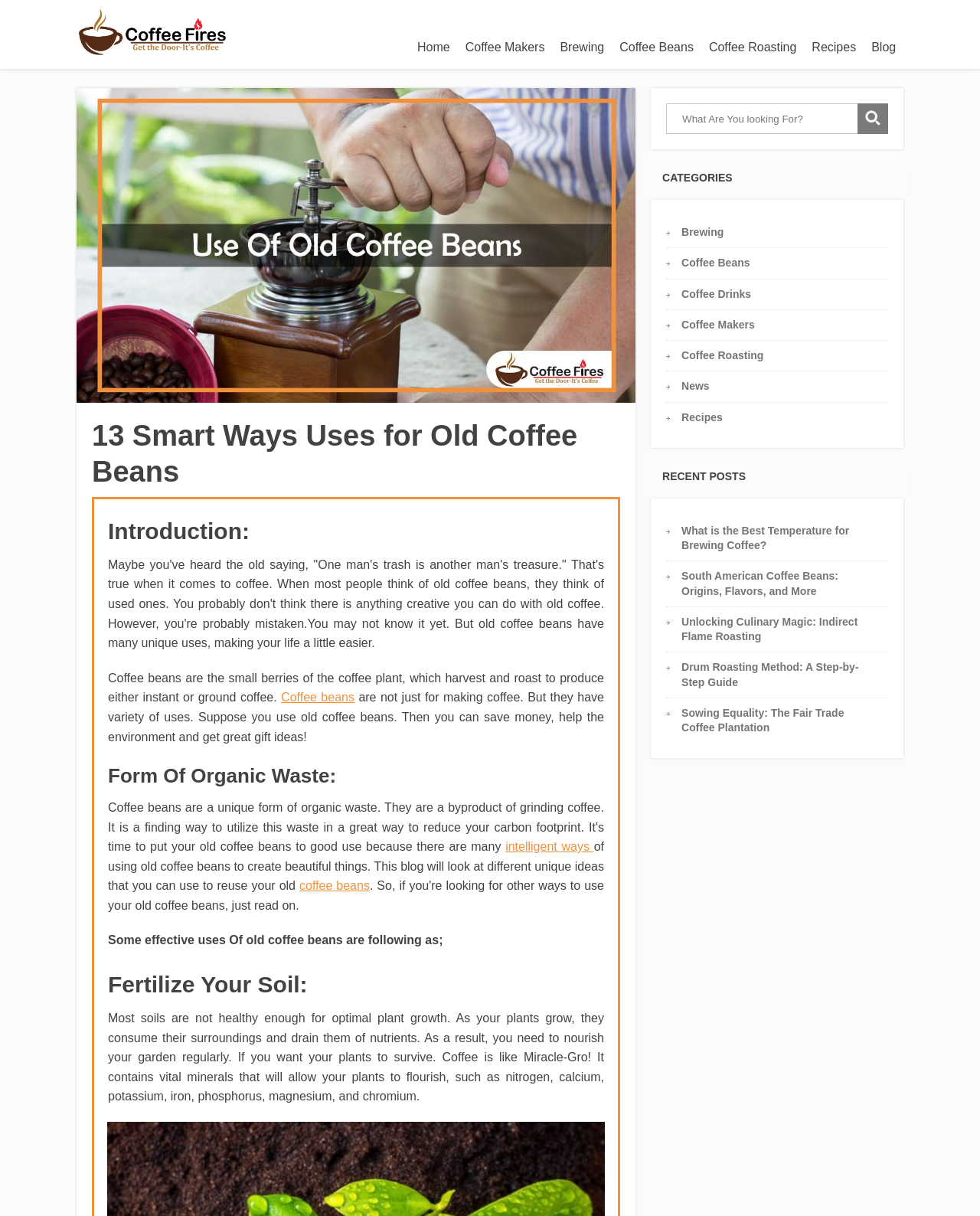Can you pinpoint the bounding box coordinates for the clickable element required for this instruction: "Click the 'Brewing' link under CATEGORIES"? The coordinates should be four float numbers between 0 and 1, i.e., [left, top, right, bottom].

[0.695, 0.186, 0.739, 0.196]